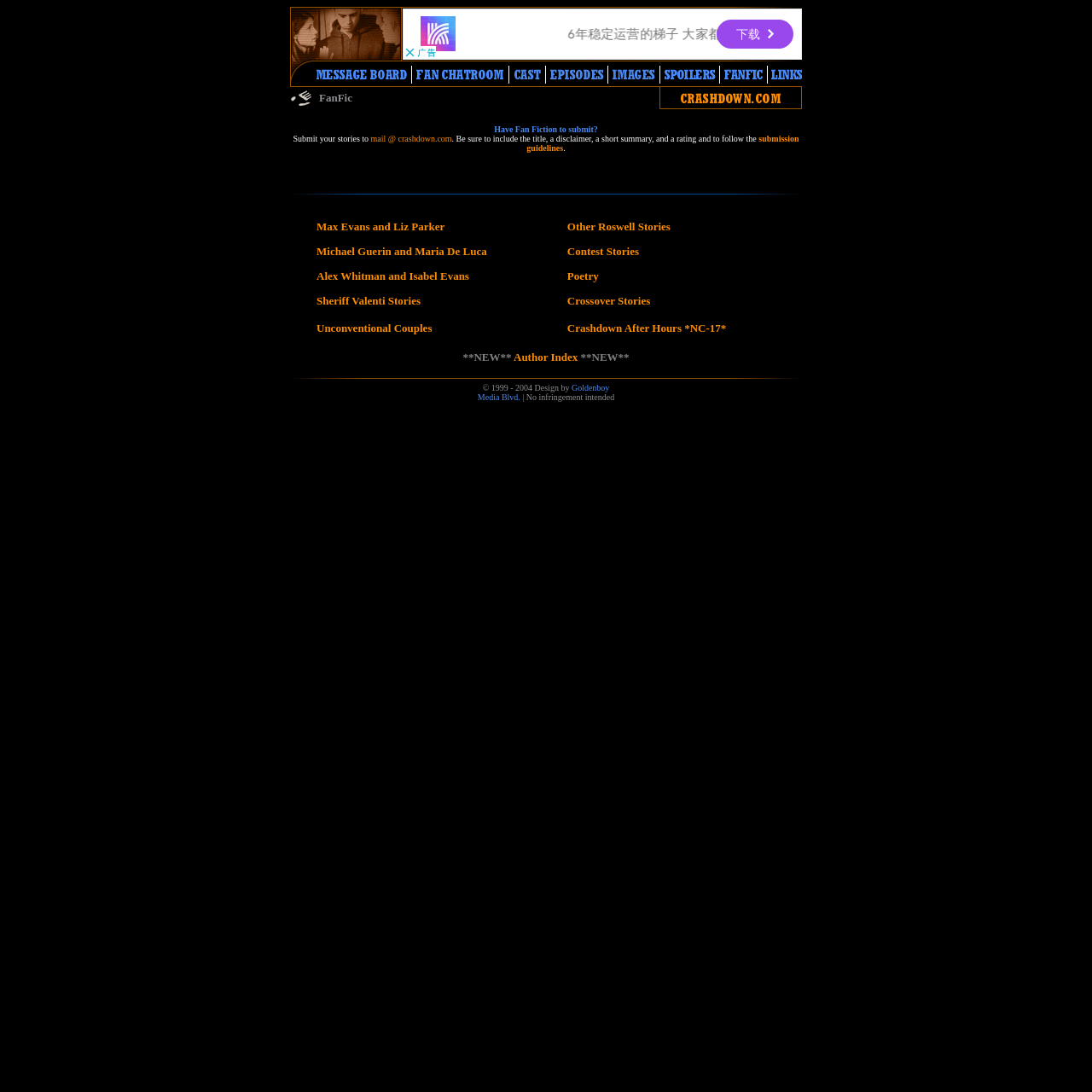Determine the bounding box coordinates of the region to click in order to accomplish the following instruction: "View submission guidelines". Provide the coordinates as four float numbers between 0 and 1, specifically [left, top, right, bottom].

[0.482, 0.123, 0.732, 0.14]